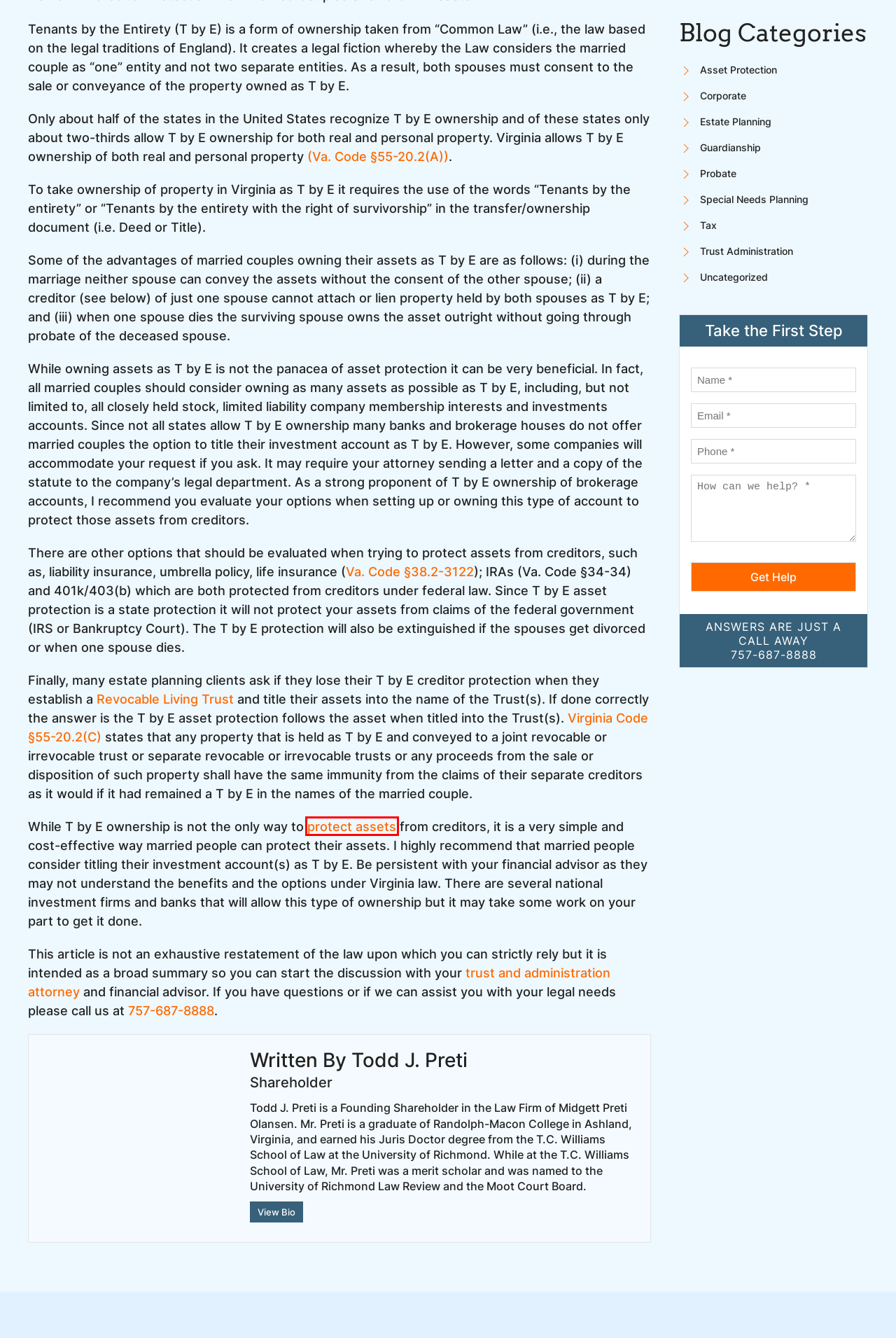You are presented with a screenshot of a webpage that includes a red bounding box around an element. Determine which webpage description best matches the page that results from clicking the element within the red bounding box. Here are the candidates:
A. What Are the Benefits of an Asset Protection Trust?
B. Spouse Medical Bills After Death - Are You Responsible?
C. Virginia Beach Trust & Estate Administration Attorneys
D. Corporate - Midgett Preti Olansen
E. Trust Administration - Midgett Preti Olansen
F. Probate - Midgett Preti Olansen
G. Estate Planning - Midgett Preti Olansen
H. Asset Protection - Midgett Preti Olansen

A